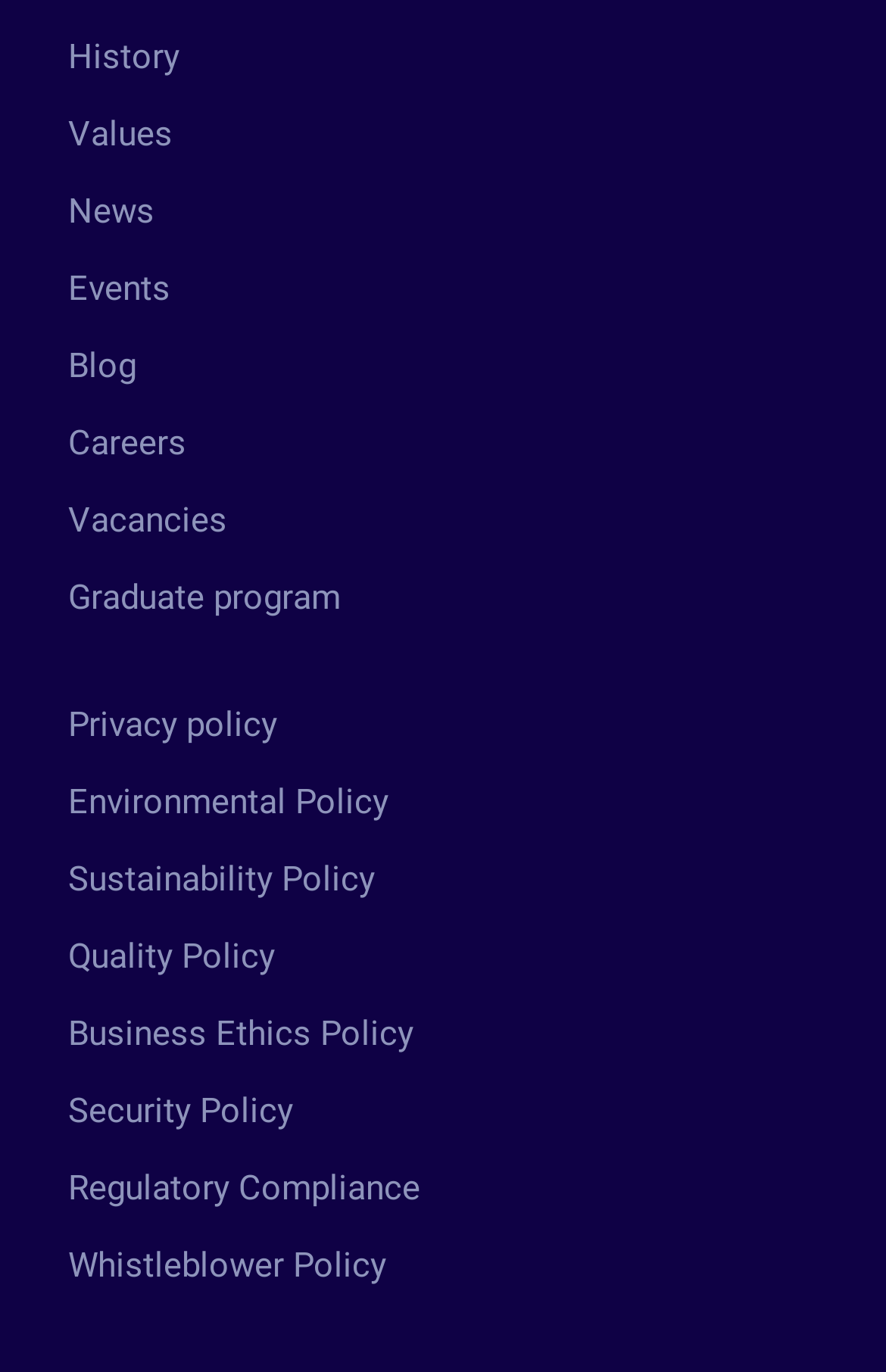What is the 'Whistleblower Policy' link about?
Carefully analyze the image and provide a thorough answer to the question.

The 'Whistleblower Policy' link is located at the bottom of the page, suggesting that it provides information about the organization's policy for reporting unethical behavior or misconduct. This link is likely intended to promote transparency and accountability within the organization.